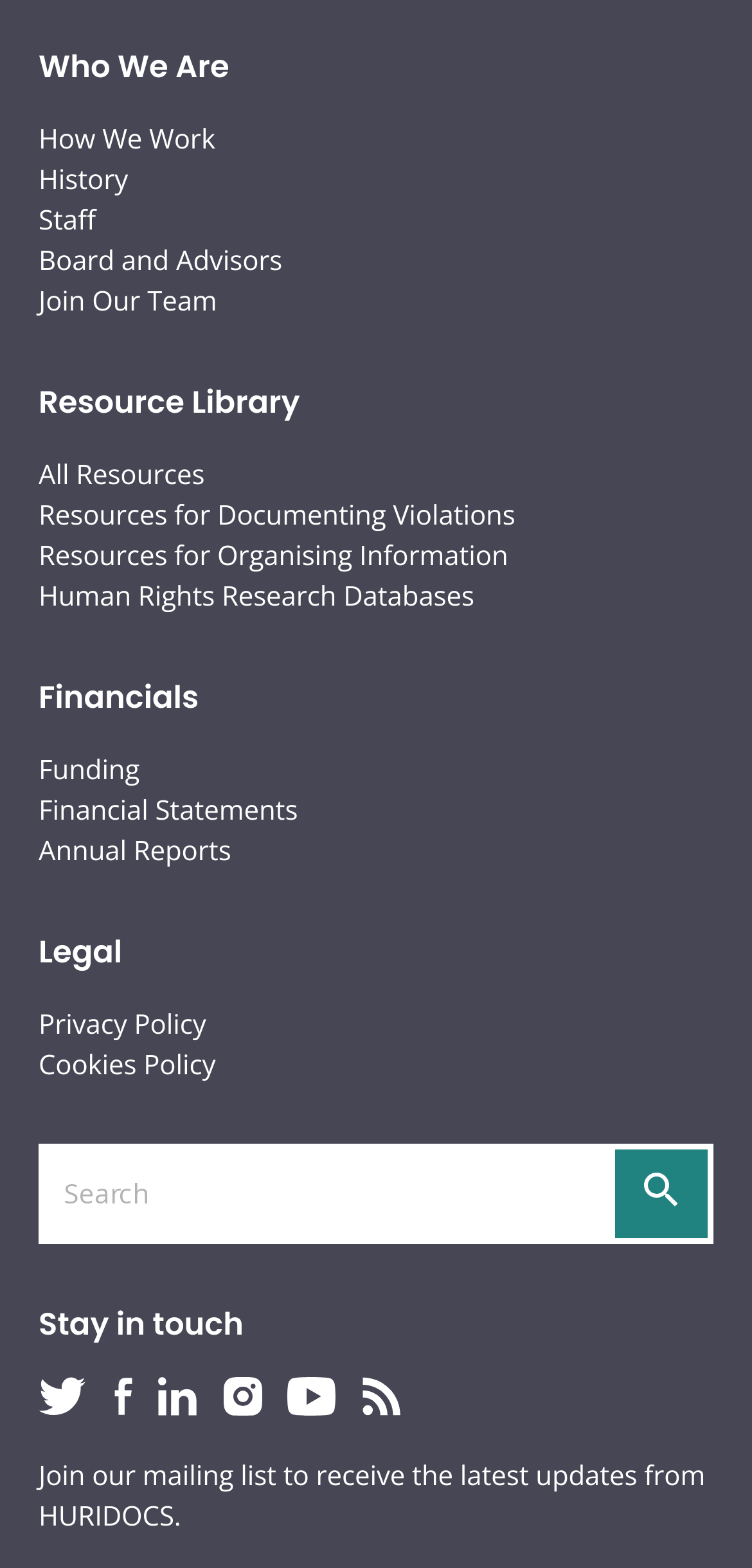Locate the UI element described by Privacy Policy in the provided webpage screenshot. Return the bounding box coordinates in the format (top-left x, top-left y, bottom-right x, bottom-right y), ensuring all values are between 0 and 1.

[0.051, 0.643, 0.274, 0.668]